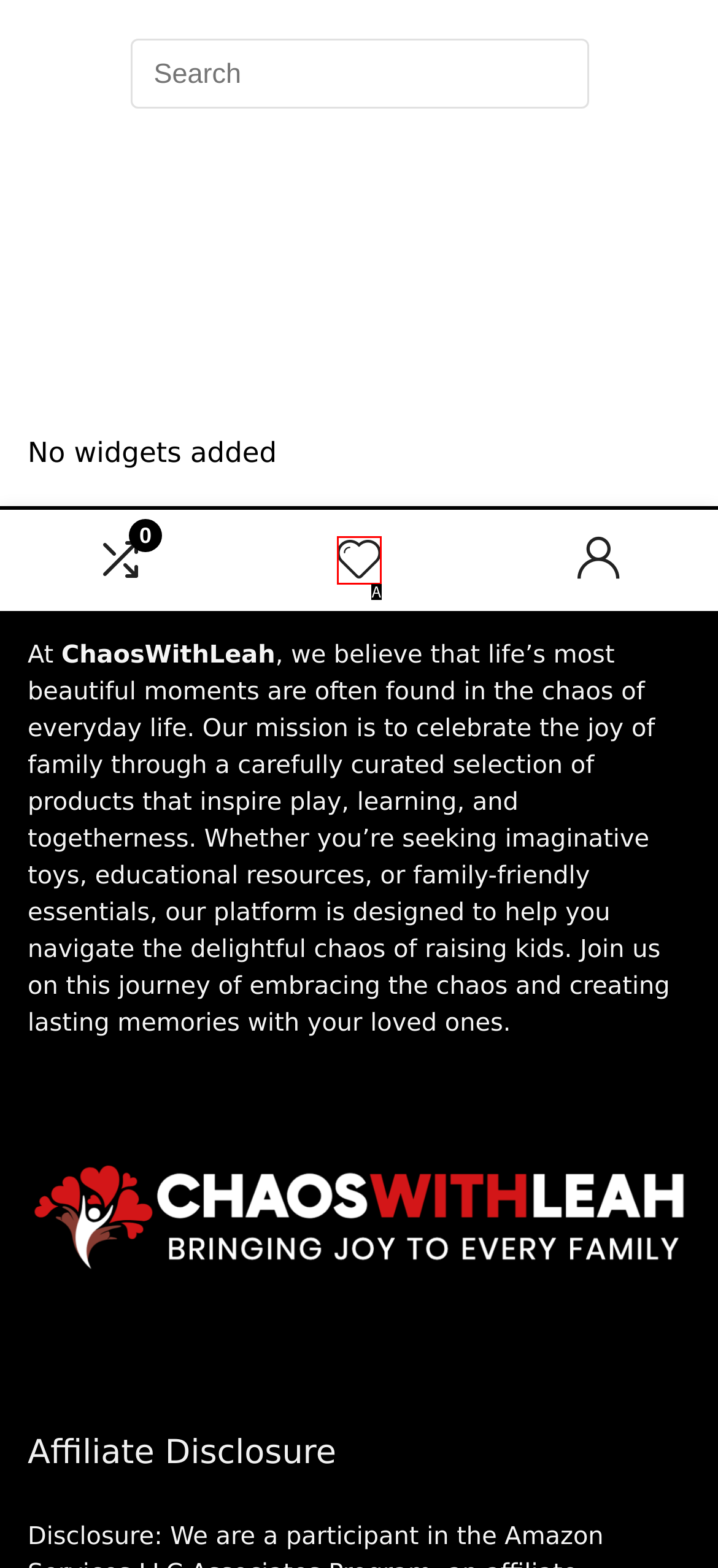Please select the letter of the HTML element that fits the description: Podcast. Answer with the option's letter directly.

None